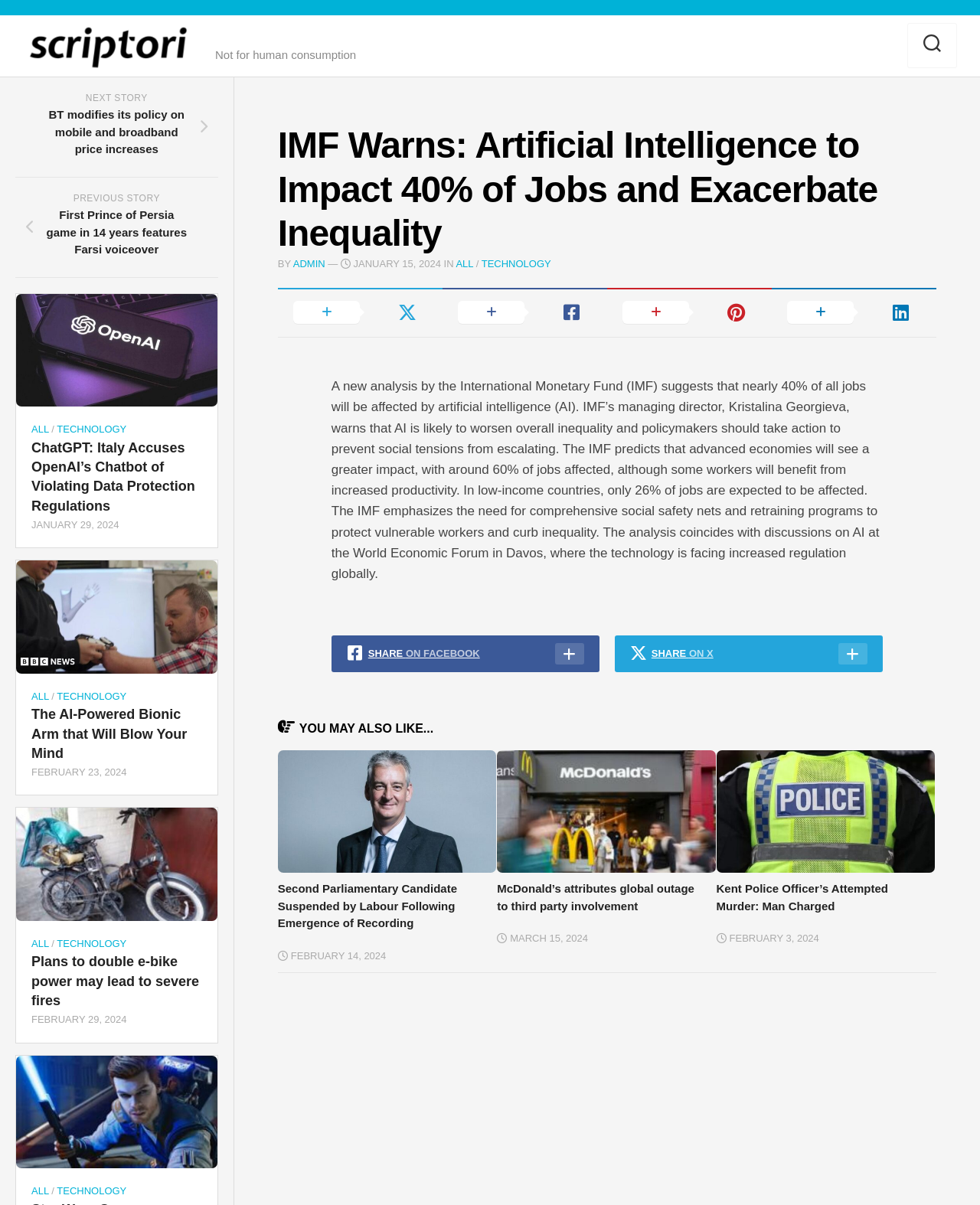Identify the title of the webpage and provide its text content.

IMF Warns: Artificial Intelligence to Impact 40% of Jobs and Exacerbate Inequality